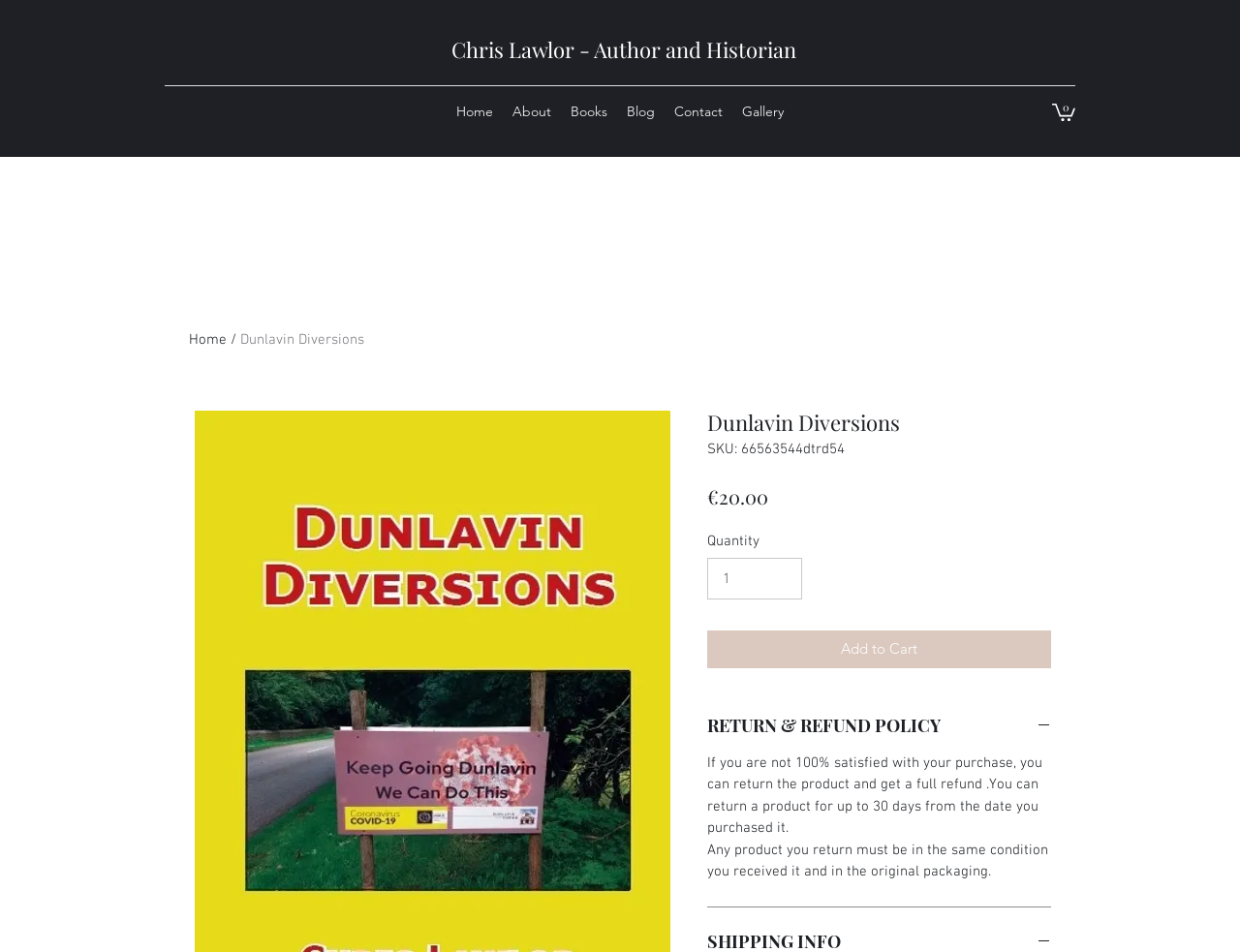Give a concise answer of one word or phrase to the question: 
How many items are in the cart?

0